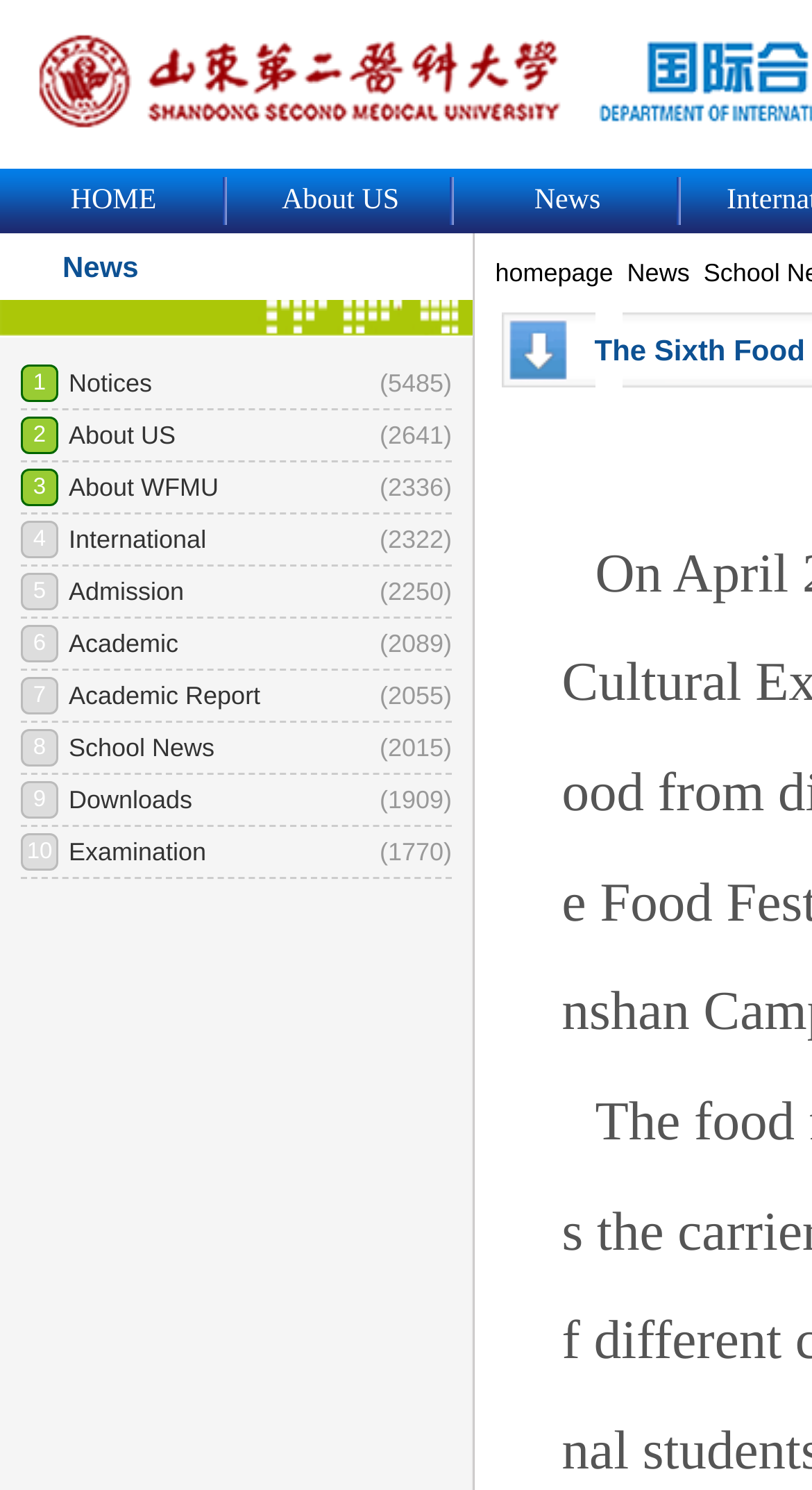Please provide the bounding box coordinate of the region that matches the element description: About US. Coordinates should be in the format (top-left x, top-left y, bottom-right x, bottom-right y) and all values should be between 0 and 1.

[0.279, 0.113, 0.559, 0.158]